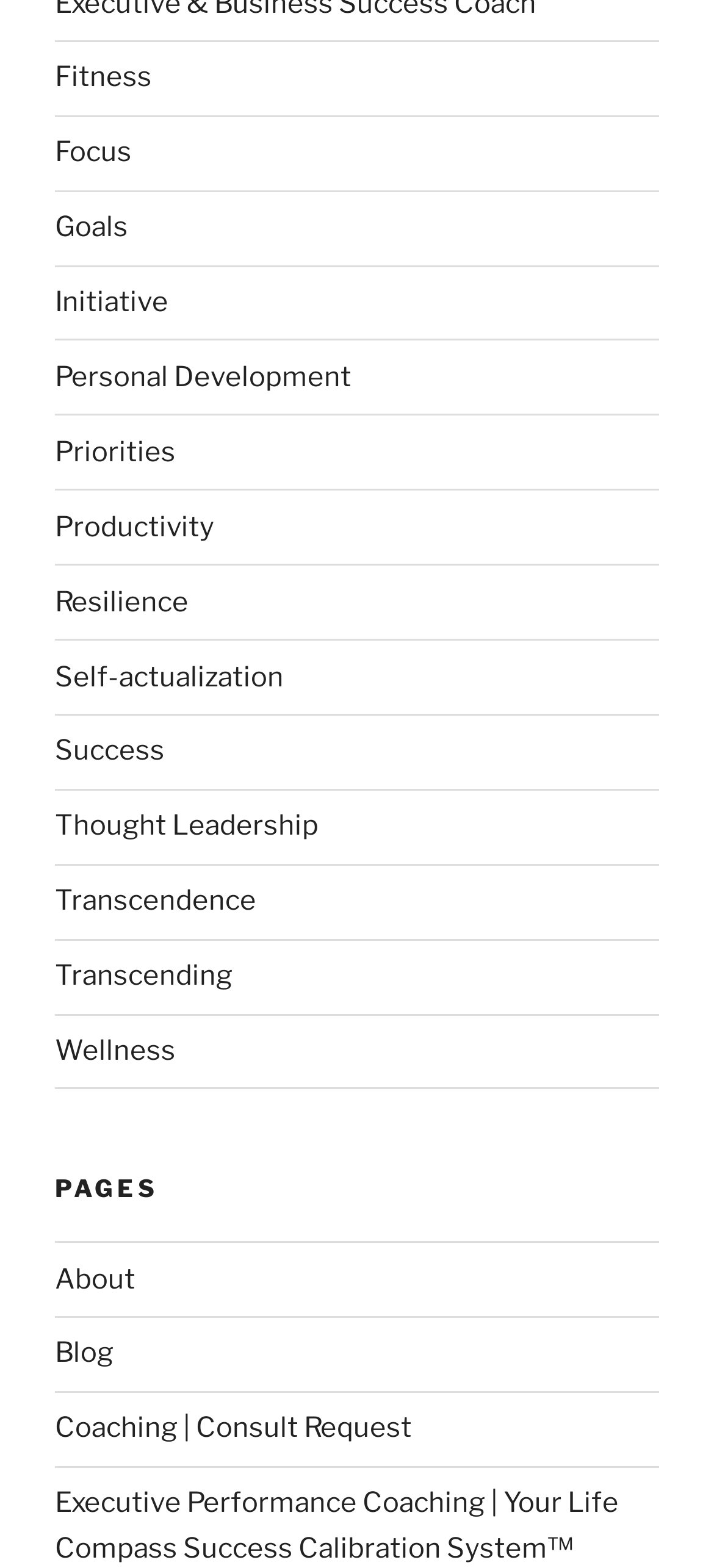Please determine the bounding box coordinates of the section I need to click to accomplish this instruction: "click on Fitness".

[0.077, 0.039, 0.213, 0.06]